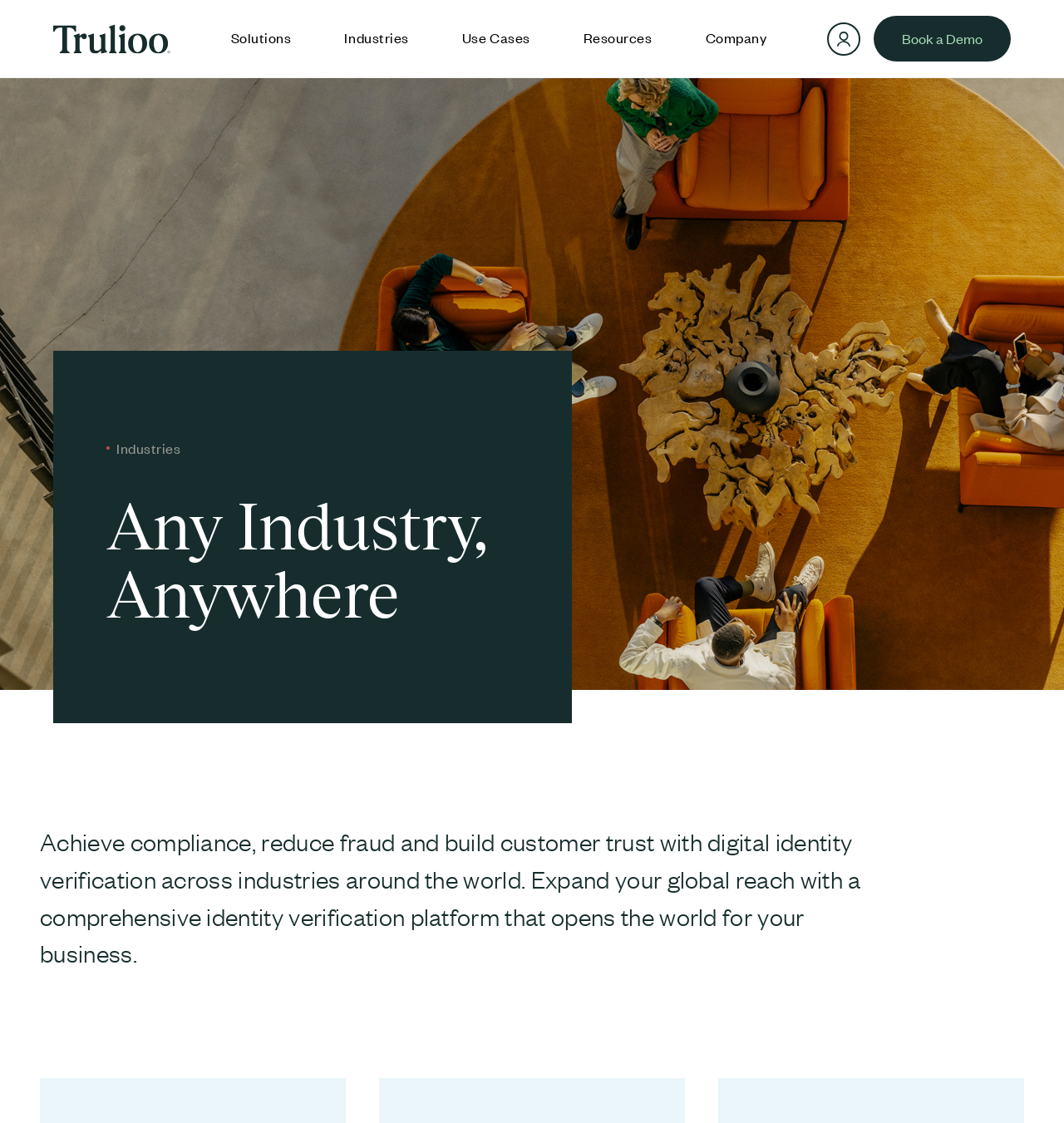Find the bounding box coordinates for the UI element that matches this description: "Use Cases".

[0.428, 0.006, 0.504, 0.063]